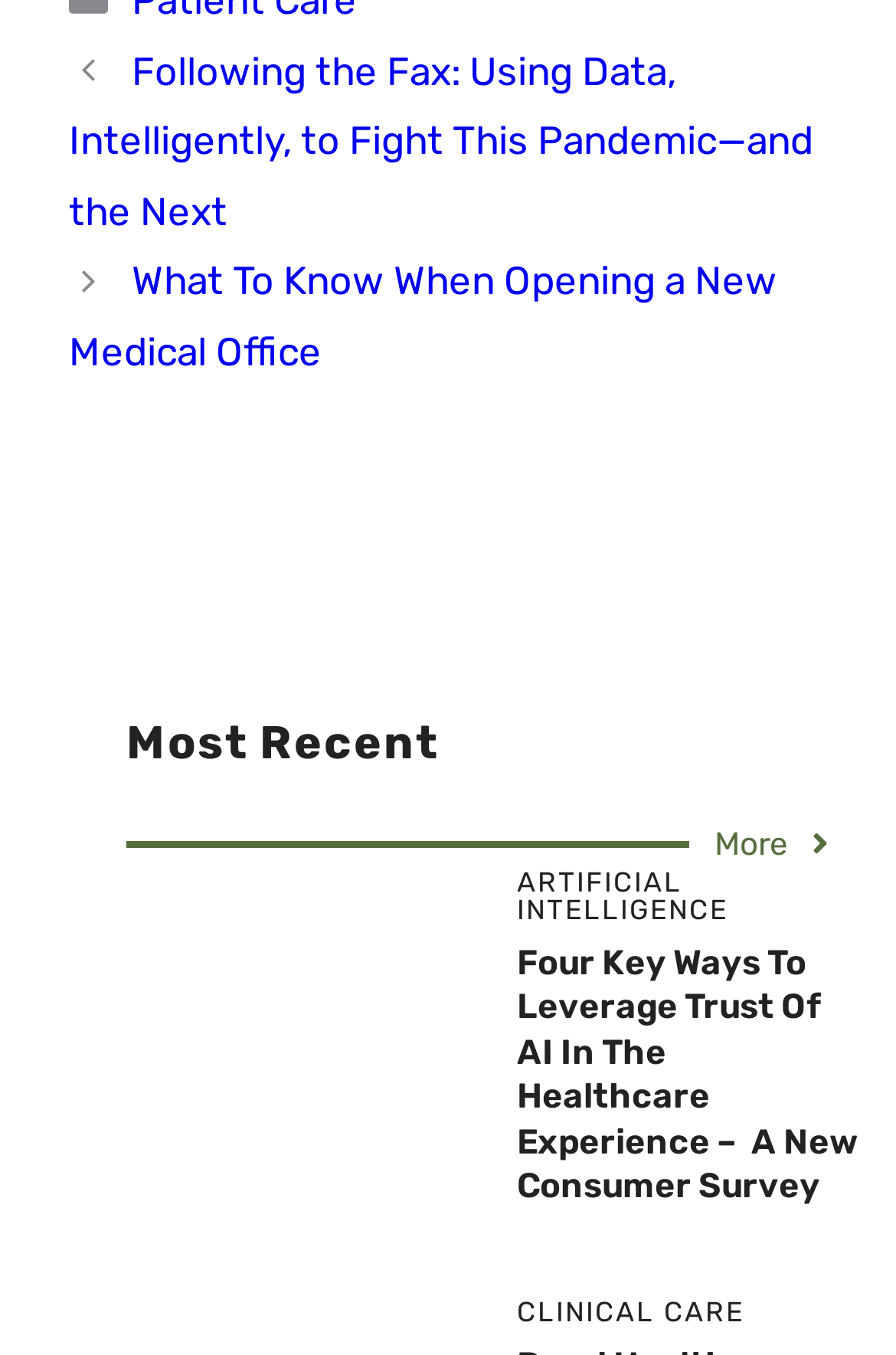Bounding box coordinates should be in the format (top-left x, top-left y, bottom-right x, bottom-right y) and all values should be floating point numbers between 0 and 1. Determine the bounding box coordinate for the UI element described as: More

[0.797, 0.605, 0.933, 0.64]